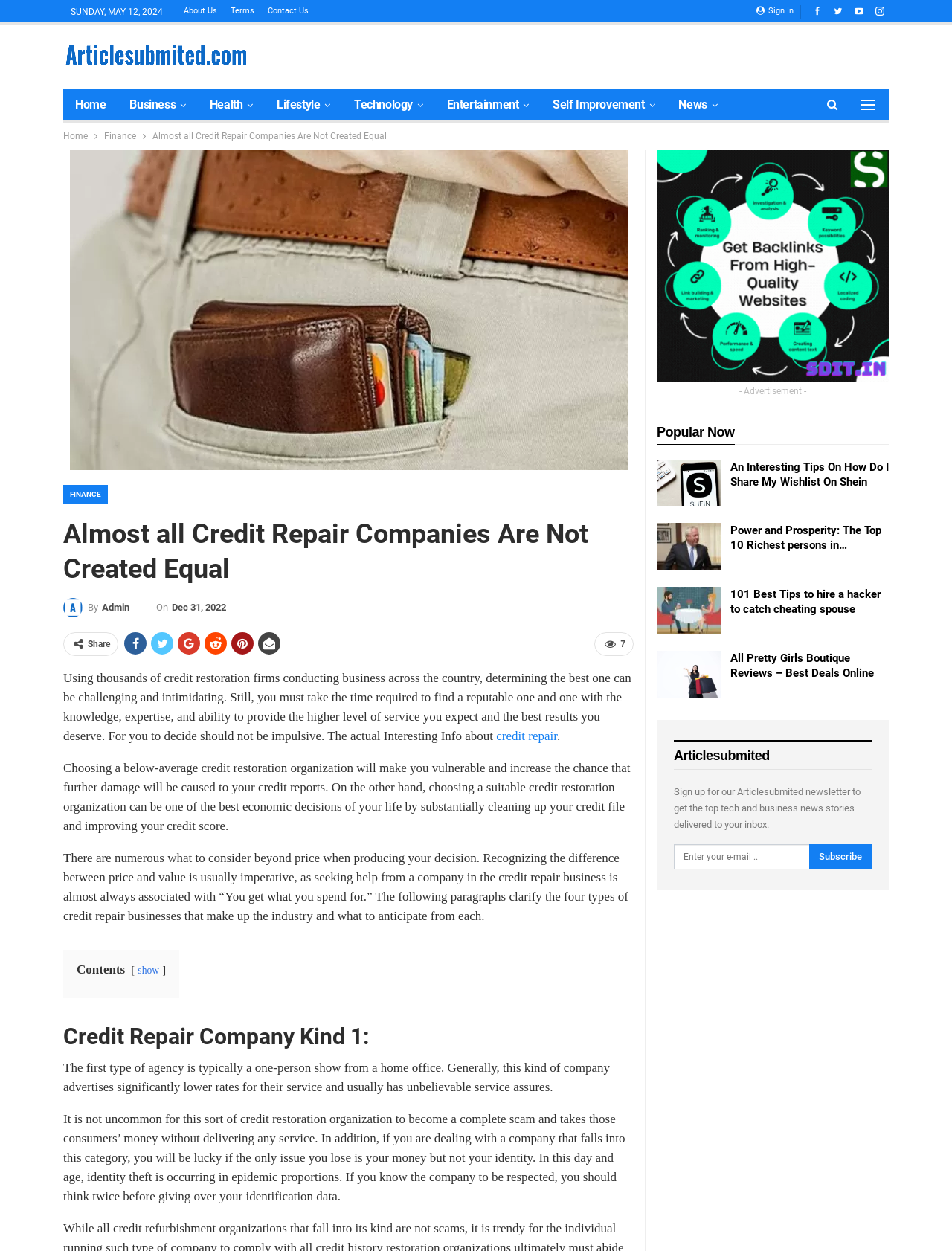What is the purpose of using a VPN in watching sports games?
Please provide a single word or phrase as your answer based on the screenshot.

To avoid regional restrictions